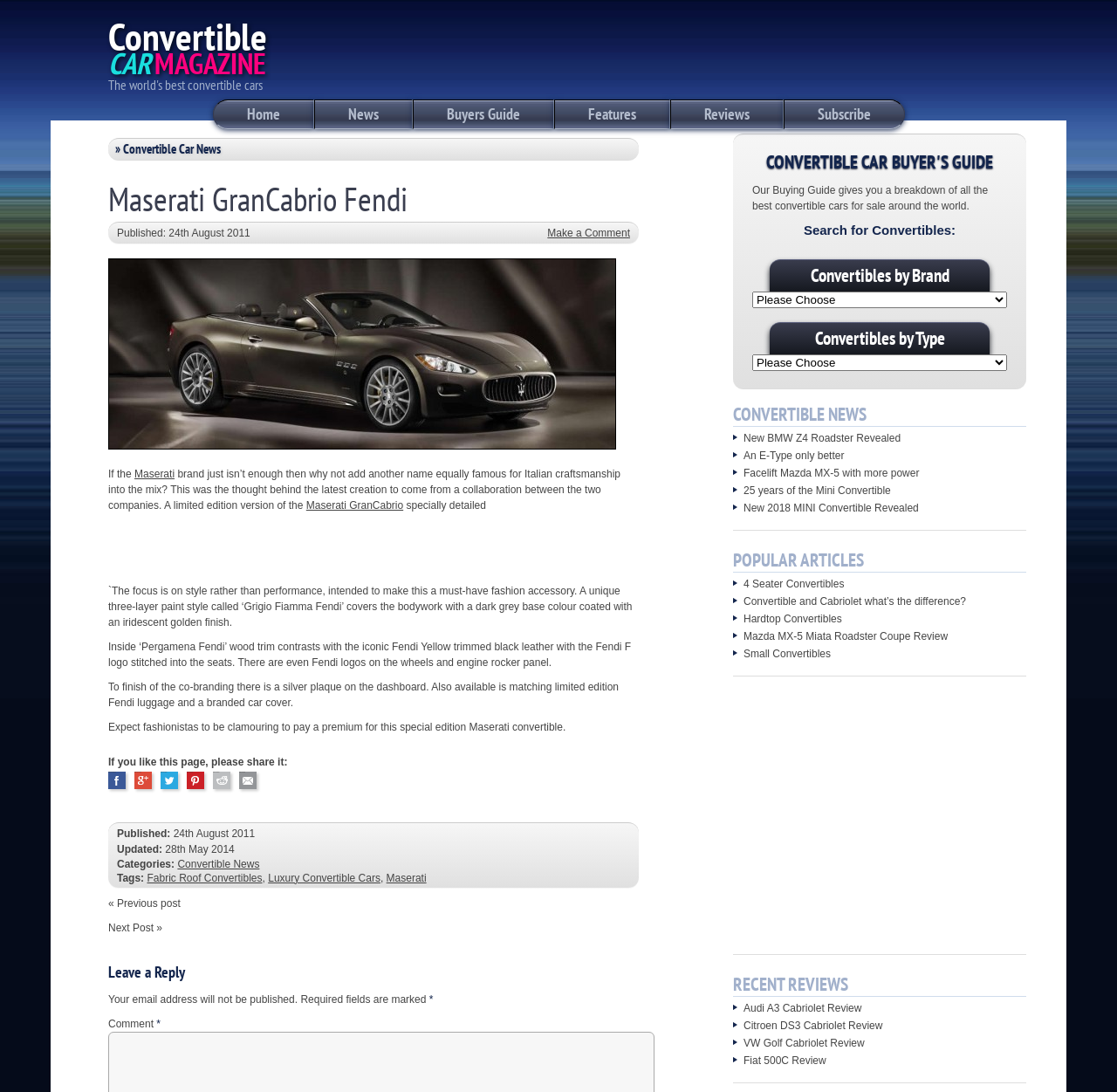Explain in detail what you observe on this webpage.

This webpage is about a Maserati GranCabrio Fendi, a limited edition convertible car. At the top, there is a heading "Convertible CAR MAGAZINE" with a link to the magazine's homepage. Below it, there is a heading "The world's best convertible cars" and a navigation menu with links to "Home", "News", "Buyers Guide", "Features", "Reviews", and "Subscribe".

The main article is about the Maserati GranCabrio Fendi, with a heading and a link to the article. The article describes the car's features, including its unique three-layer paint style, interior design, and limited edition Fendi luggage and car cover. There are also social media sharing links and a comment section at the bottom of the article.

On the right side of the page, there are several sections, including "CONVERTIBLE CAR BUYER'S GUIDE", "Convertibles by Brand", and "Convertibles by Type", which provide links to other articles and guides related to convertible cars. There is also a section "CONVERTIBLE NEWS" with links to recent news articles about convertible cars, and a section "POPULAR ARTICLES" with links to popular articles about convertibles. Finally, there is a section "RECENT REVIEWS" with links to recent reviews of convertible cars.